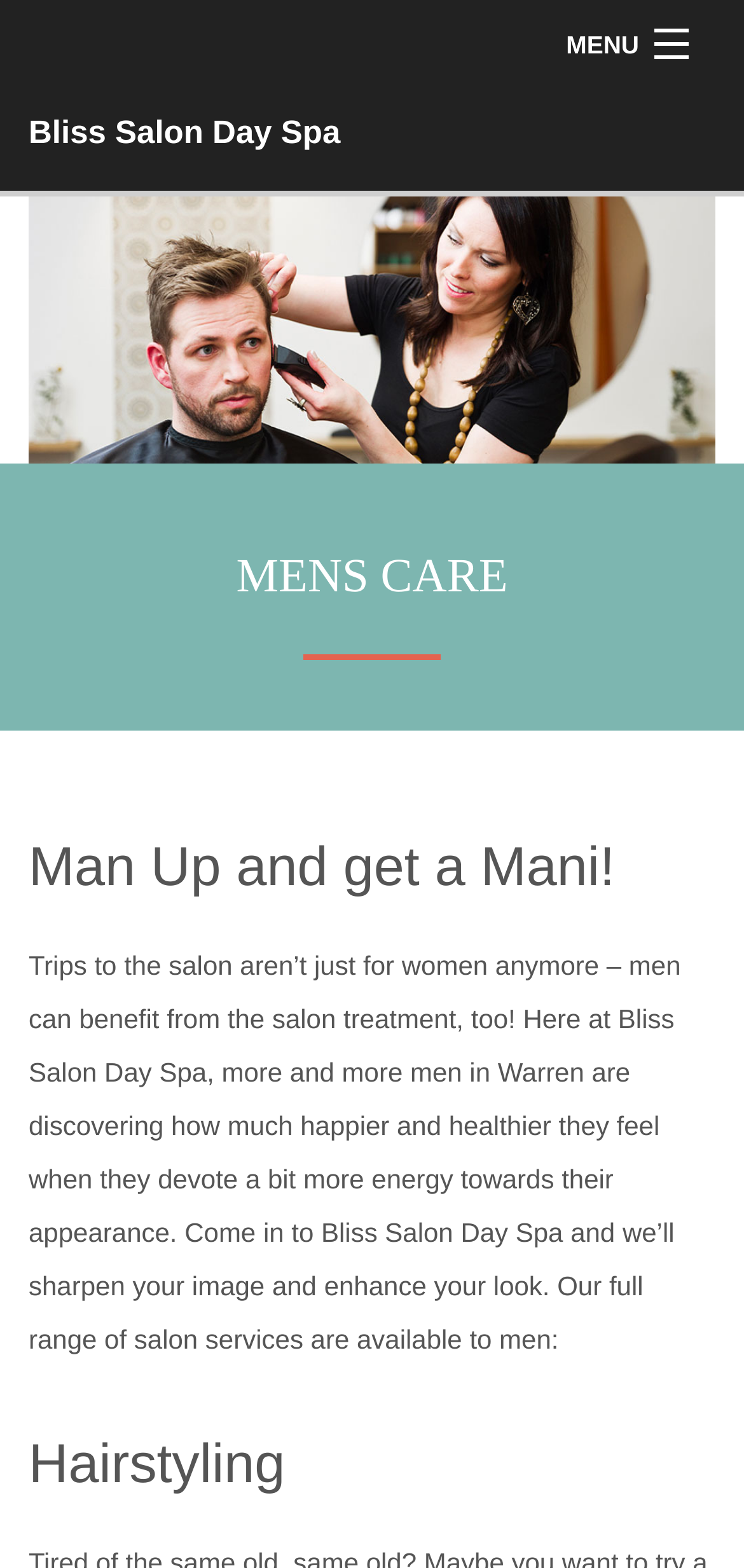Provide the bounding box coordinates of the section that needs to be clicked to accomplish the following instruction: "Contact Us."

[0.038, 0.483, 0.962, 0.536]